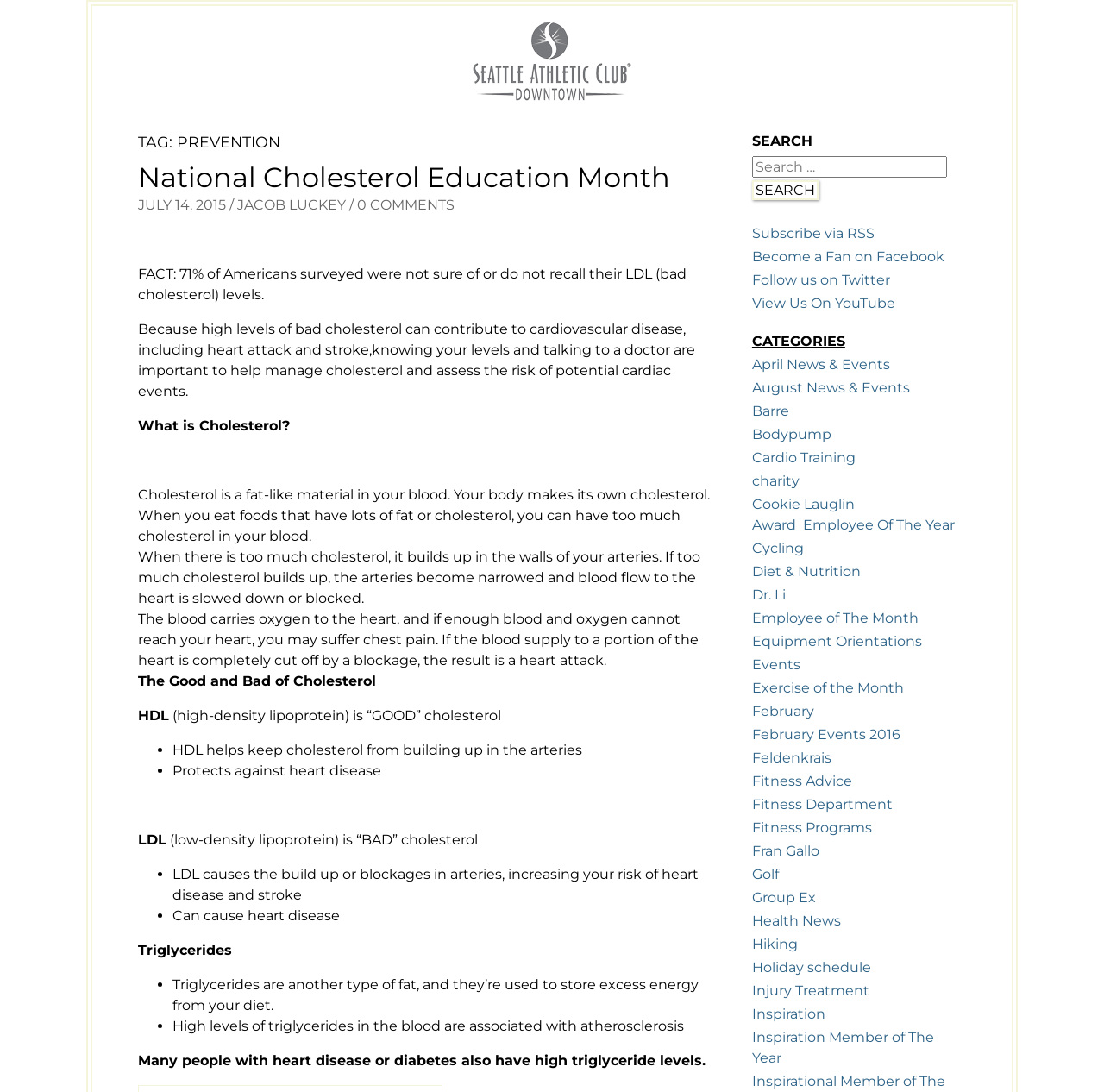Utilize the information from the image to answer the question in detail:
What is the author of the article 'National Cholesterol Education Month'?

The author of the article 'National Cholesterol Education Month' is Jacob Luckey, as indicated by the link 'JACOB LUCKEY' below the article title.